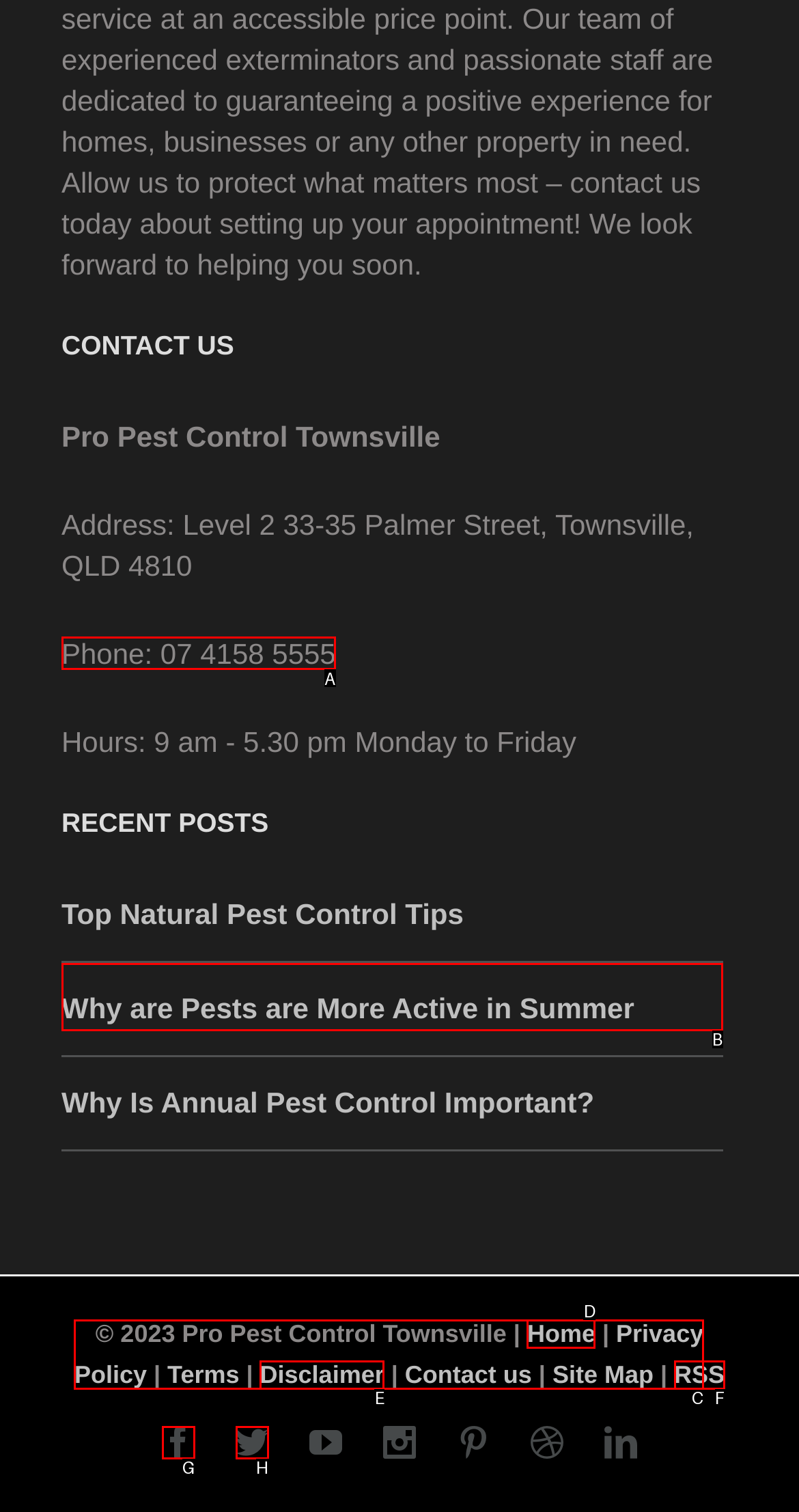Indicate which UI element needs to be clicked to fulfill the task: Contact us through phone number
Answer with the letter of the chosen option from the available choices directly.

A